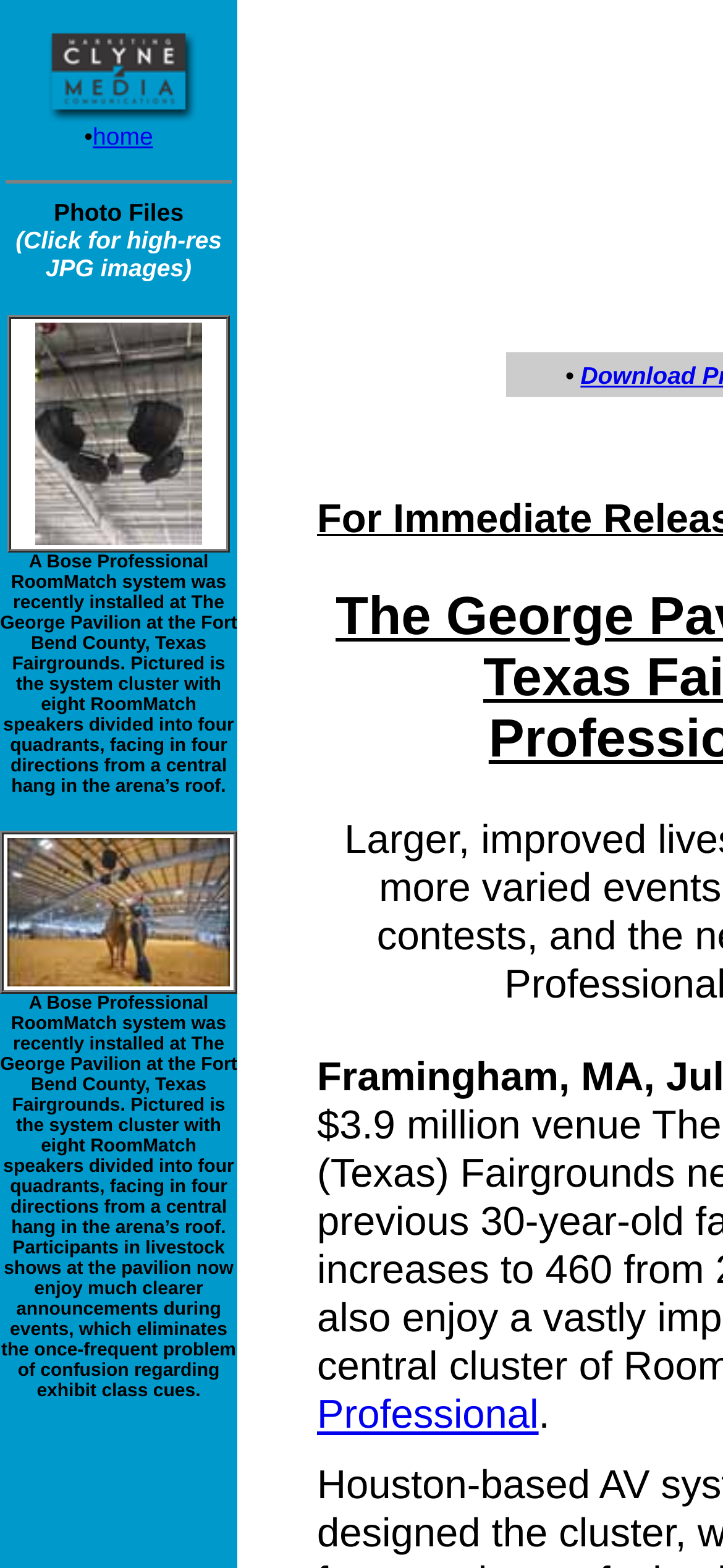How many RoomMatch speakers are in the system cluster?
Use the information from the screenshot to give a comprehensive response to the question.

According to the text, 'Pictured is the system cluster with eight RoomMatch speakers divided into four quadrants, facing in four directions from a central hang in the arena’s roof.'